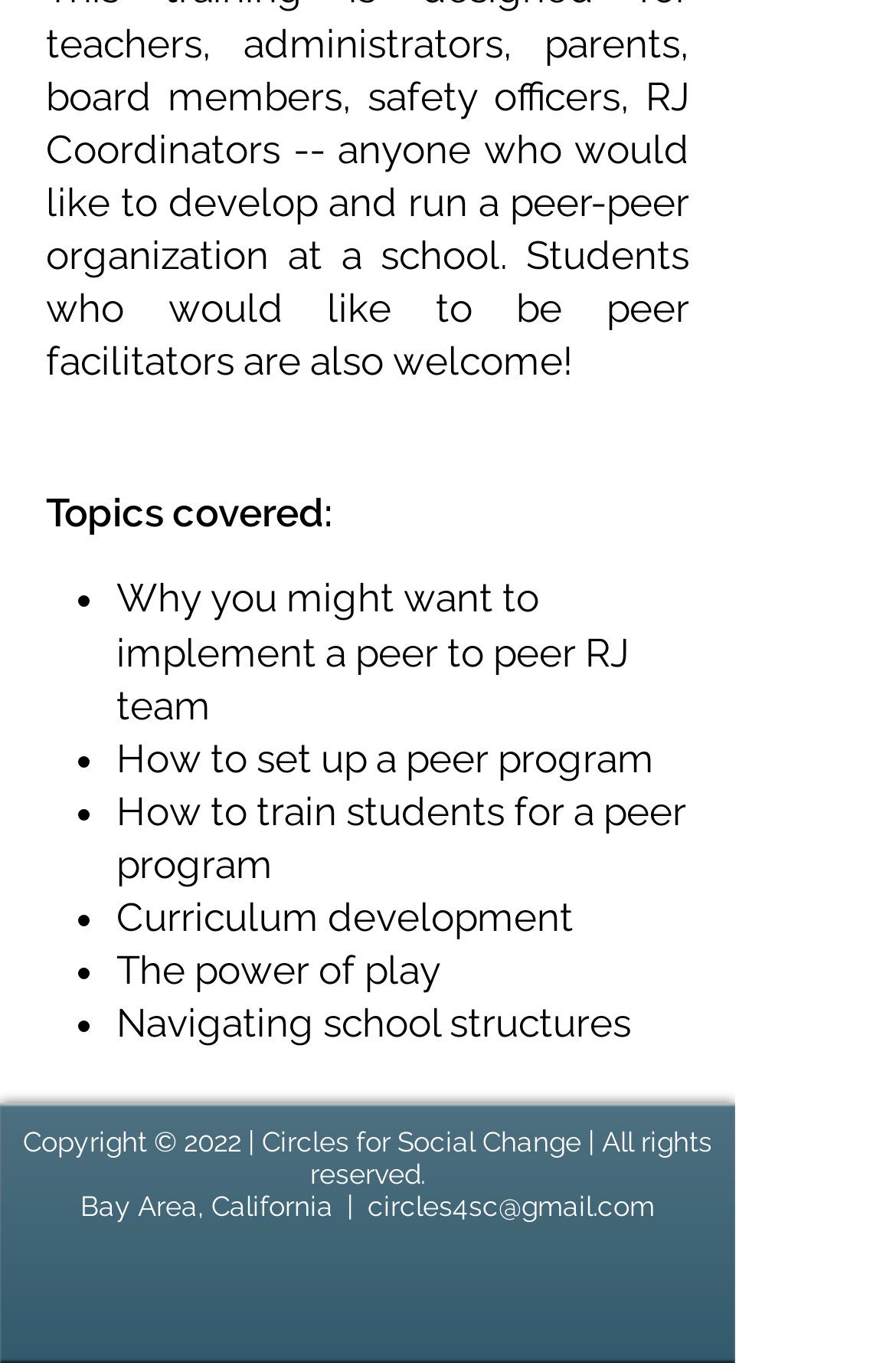Provide a one-word or brief phrase answer to the question:
What is the purpose of the peer to peer RJ team?

To implement RJ in schools